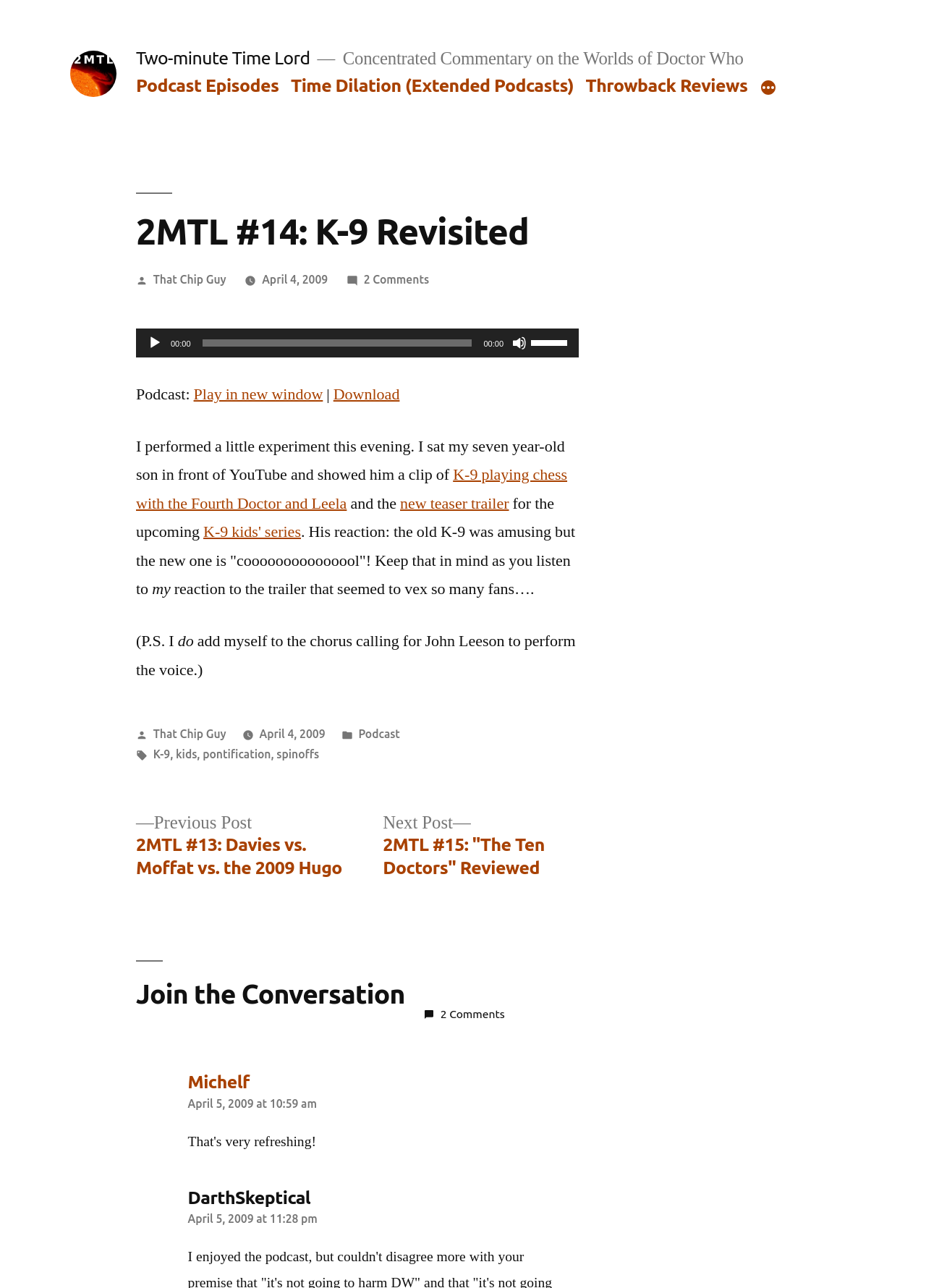Provide a brief response to the question using a single word or phrase: 
What is the topic of the post?

K-9